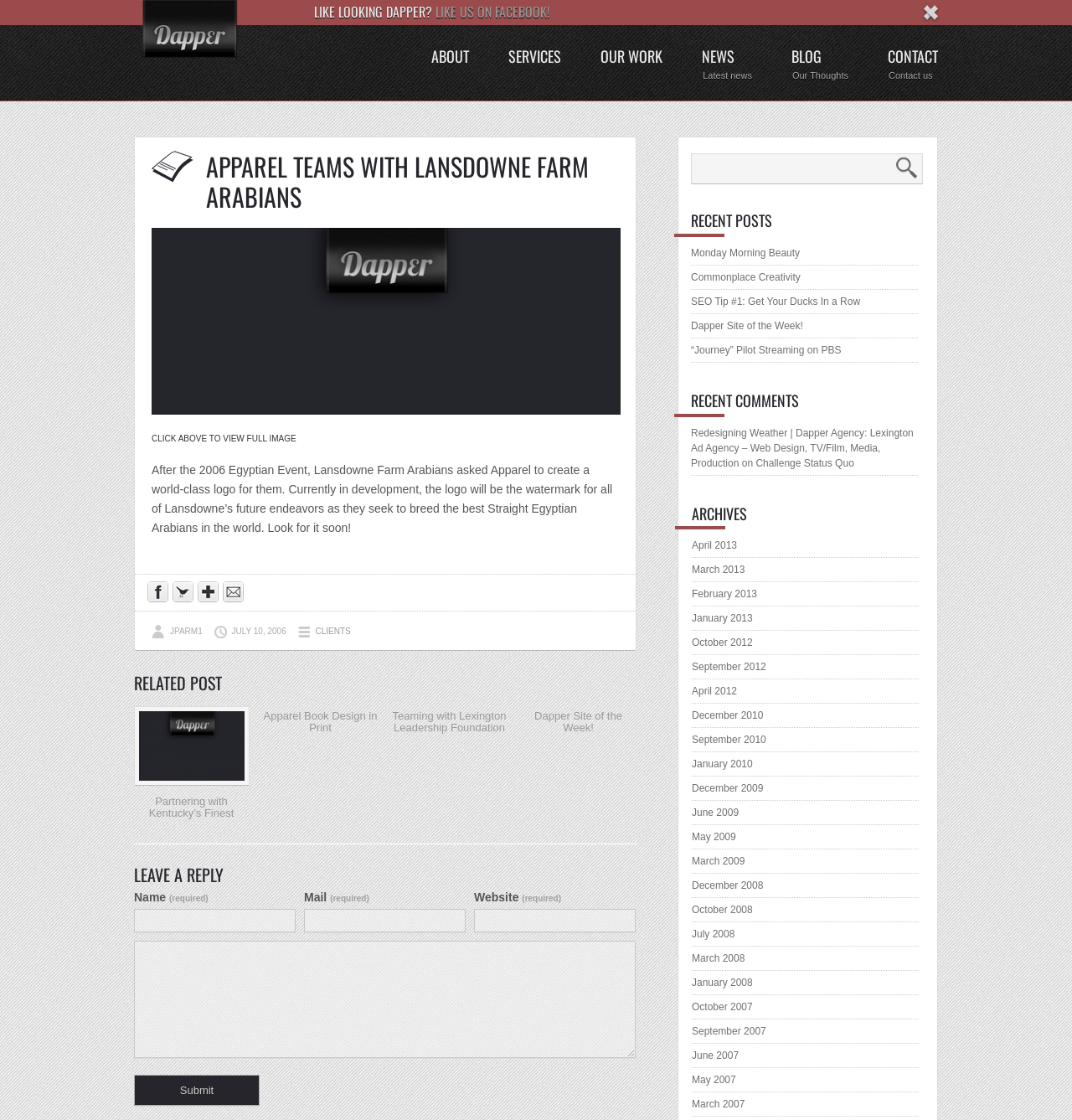Determine the bounding box coordinates for the area that should be clicked to carry out the following instruction: "Leave a reply".

[0.125, 0.612, 0.586, 0.789]